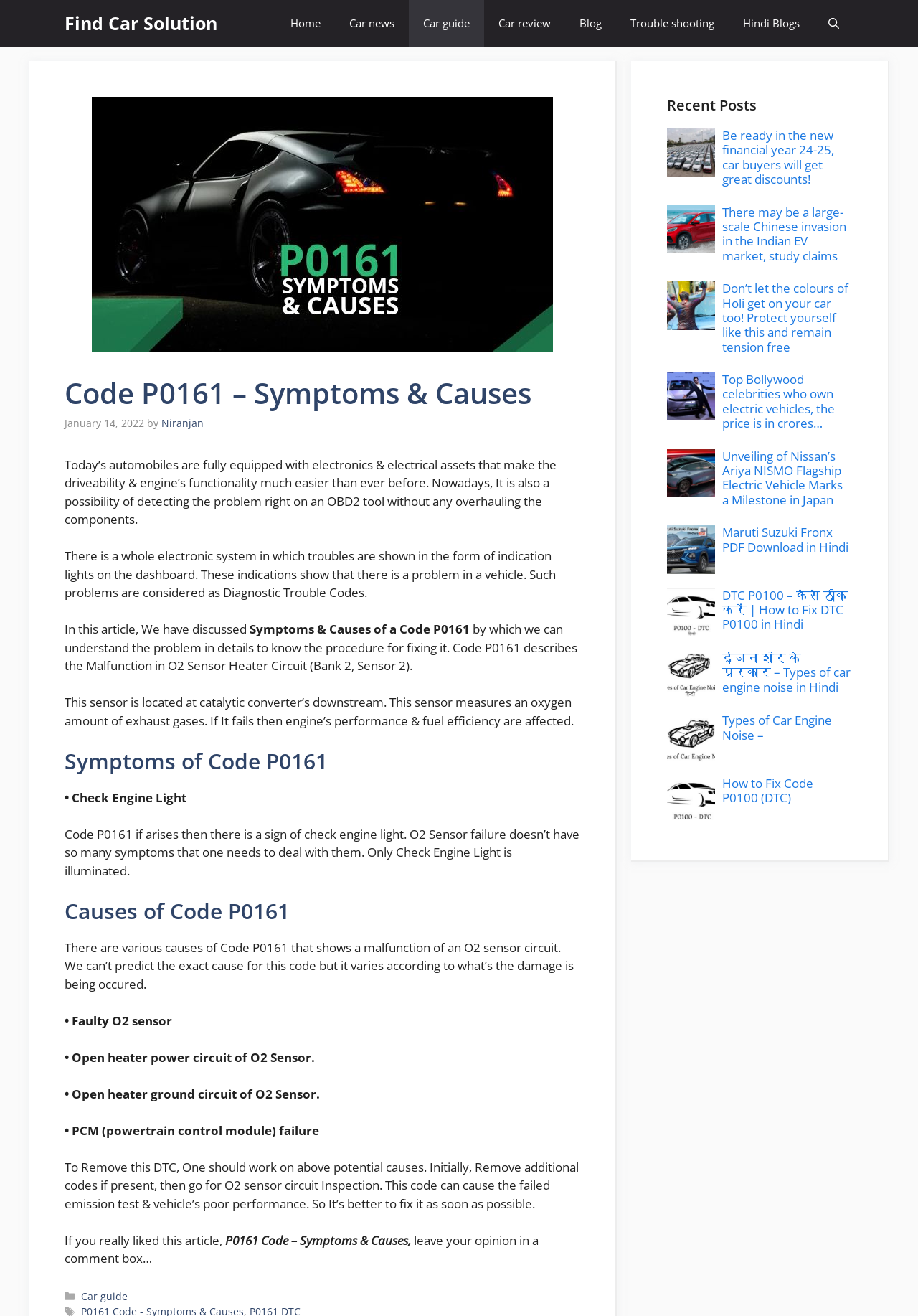Can you show the bounding box coordinates of the region to click on to complete the task described in the instruction: "Click on the 'Home' link"?

[0.301, 0.0, 0.365, 0.035]